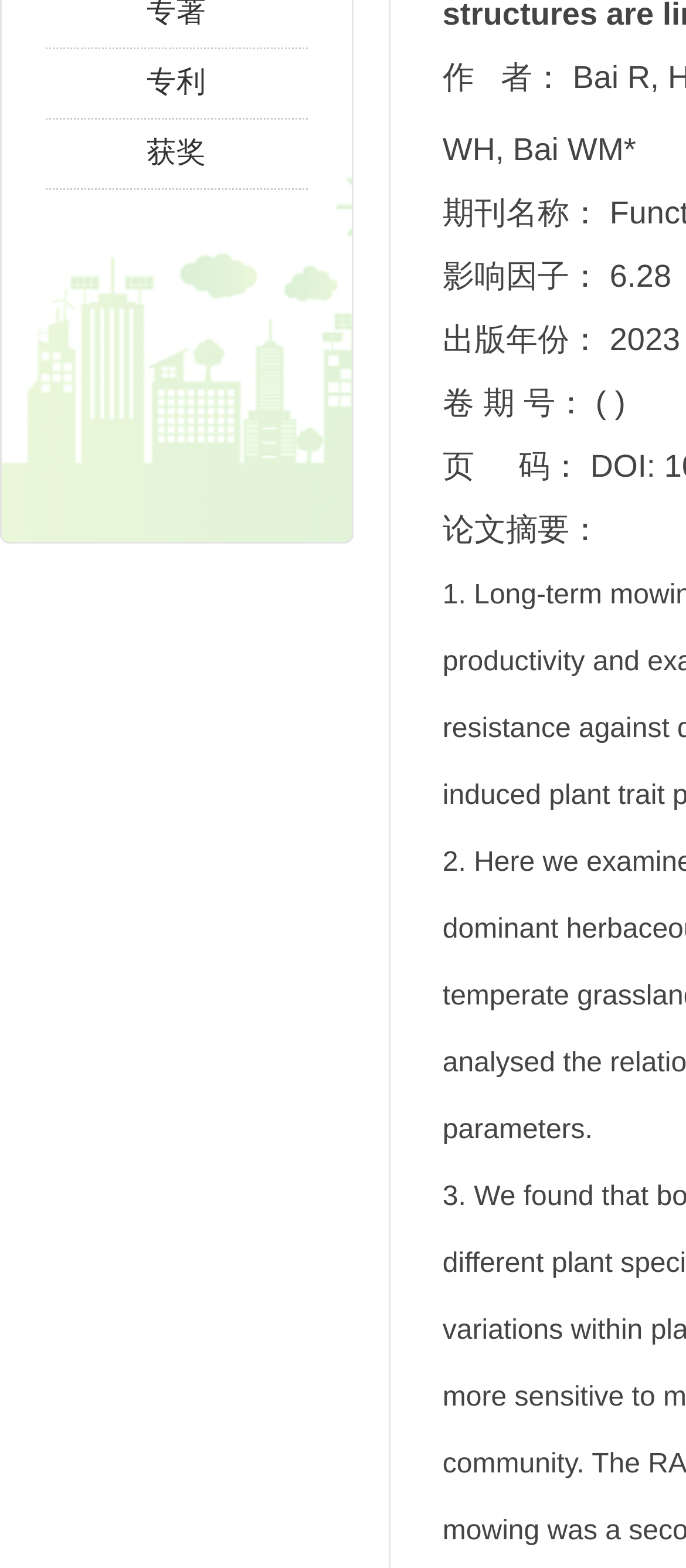Locate the UI element described by 专利 and provide its bounding box coordinates. Use the format (top-left x, top-left y, bottom-right x, bottom-right y) with all values as floating point numbers between 0 and 1.

[0.066, 0.031, 0.448, 0.075]